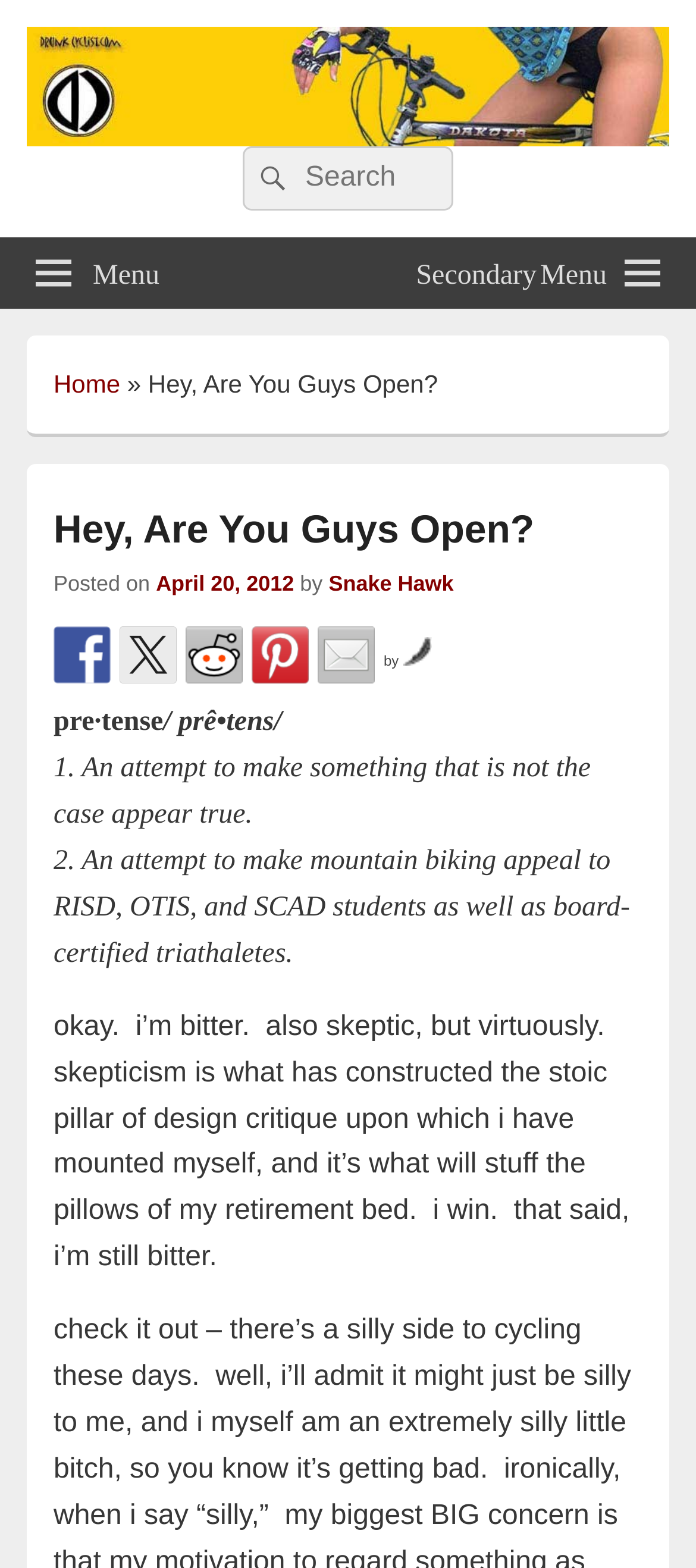Locate the bounding box coordinates of the element that should be clicked to fulfill the instruction: "Click on the menu".

[0.0, 0.151, 0.28, 0.196]